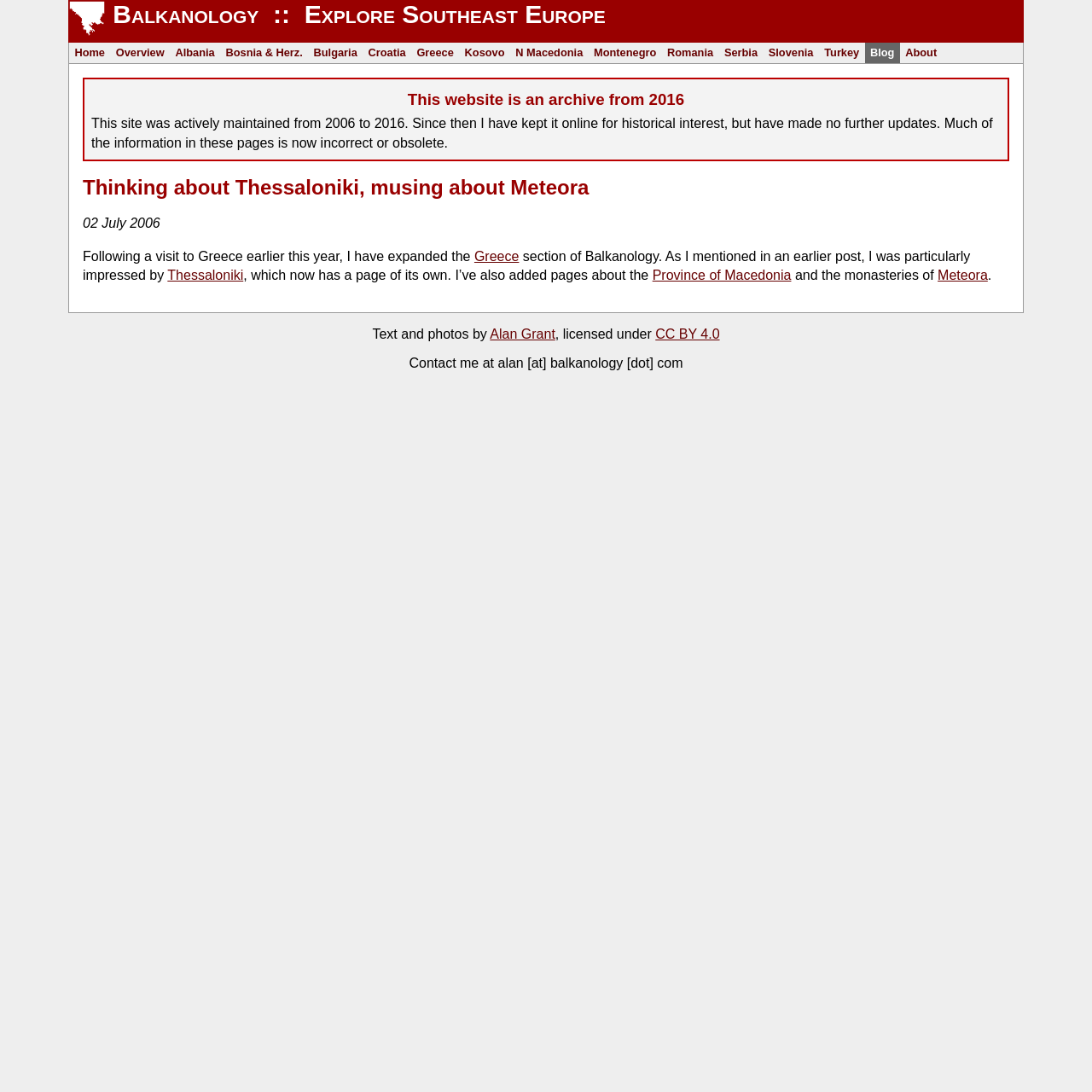Please provide the bounding box coordinates in the format (top-left x, top-left y, bottom-right x, bottom-right y). Remember, all values are floating point numbers between 0 and 1. What is the bounding box coordinate of the region described as: Balkanology :: Explore Southeast Europe

[0.097, 0.0, 0.555, 0.026]